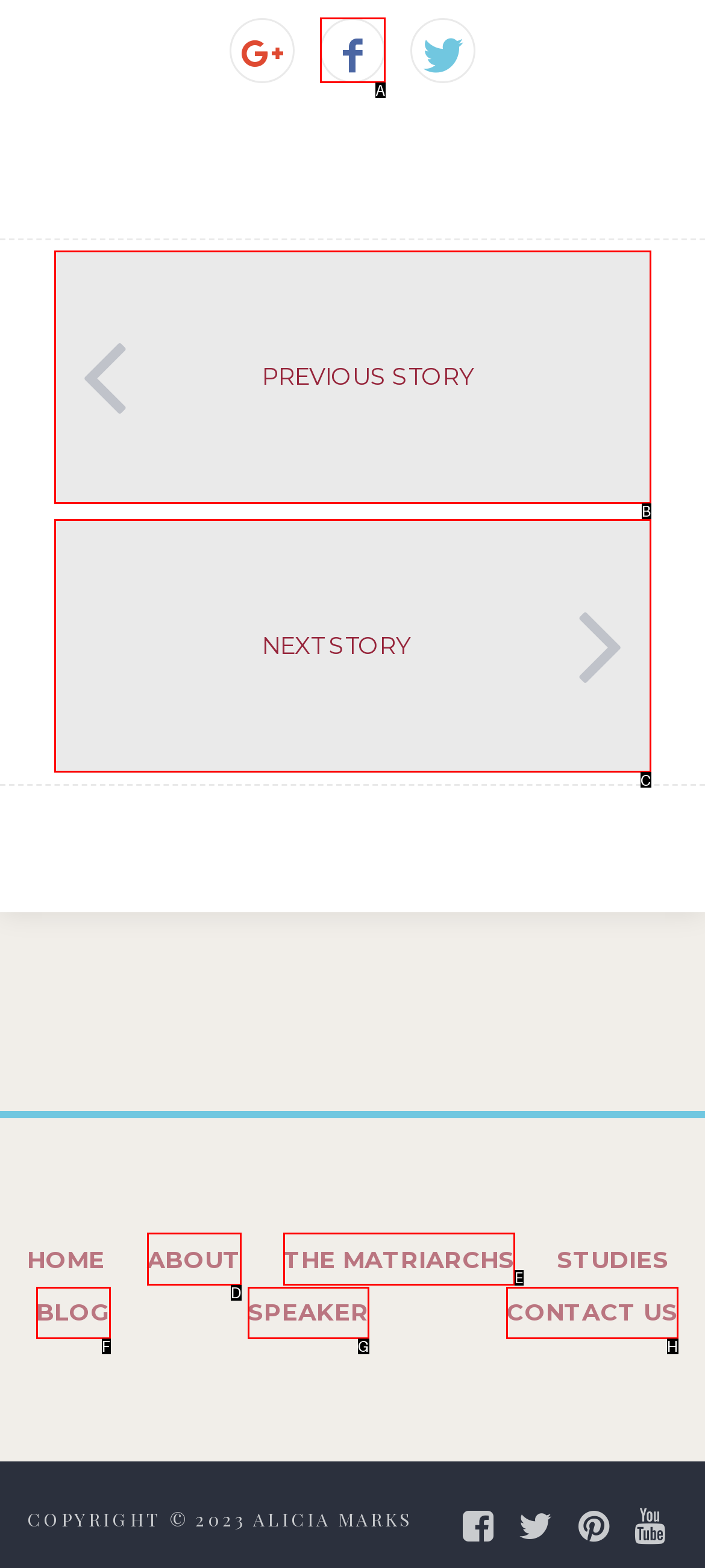Match the option to the description: The Matriarchs
State the letter of the correct option from the available choices.

E